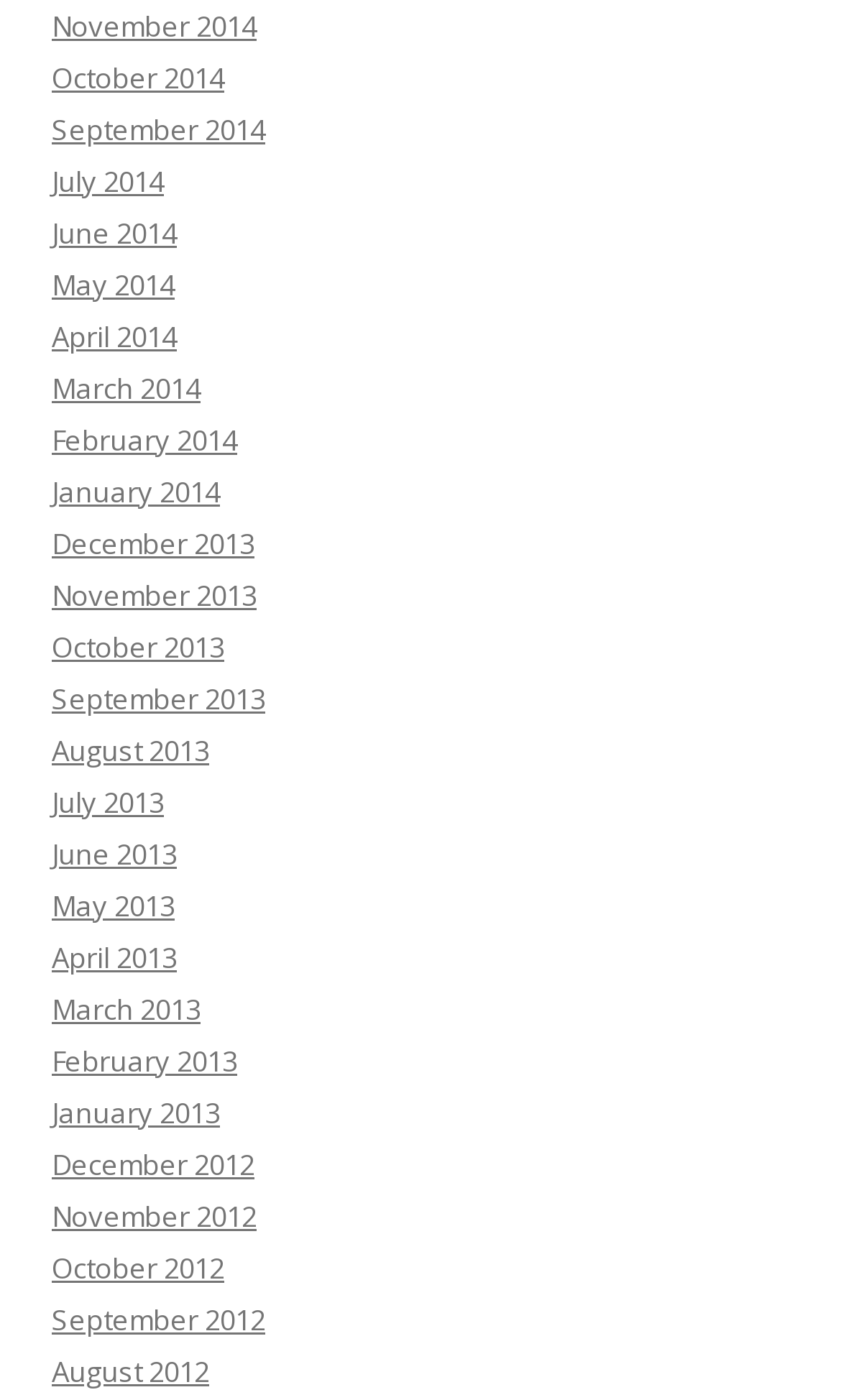What is the earliest month listed?
Could you please answer the question thoroughly and with as much detail as possible?

By examining the list of links, I found that the earliest month listed is December 2012, which is located at the bottom of the list.